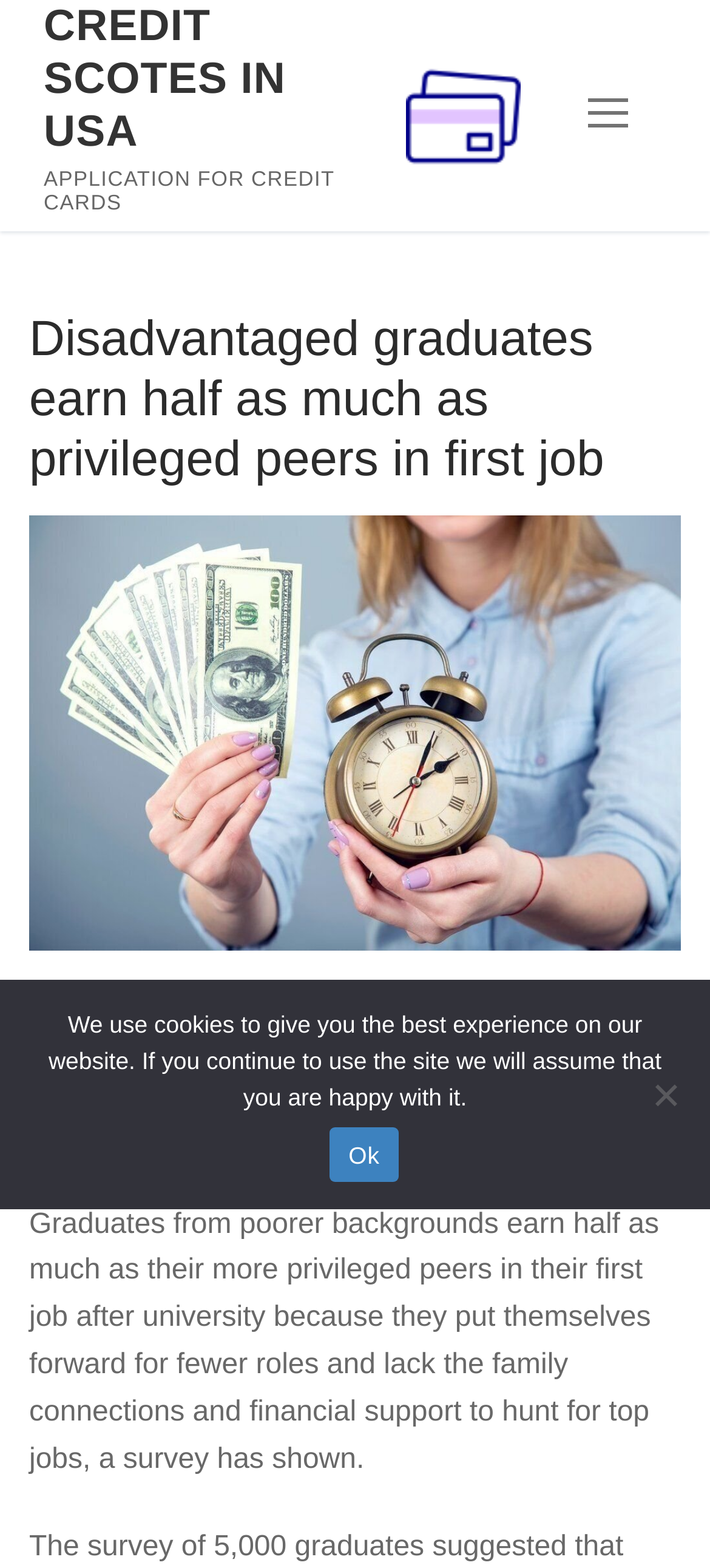What is the topic of the article?
Look at the image and answer the question using a single word or phrase.

Graduates' earning